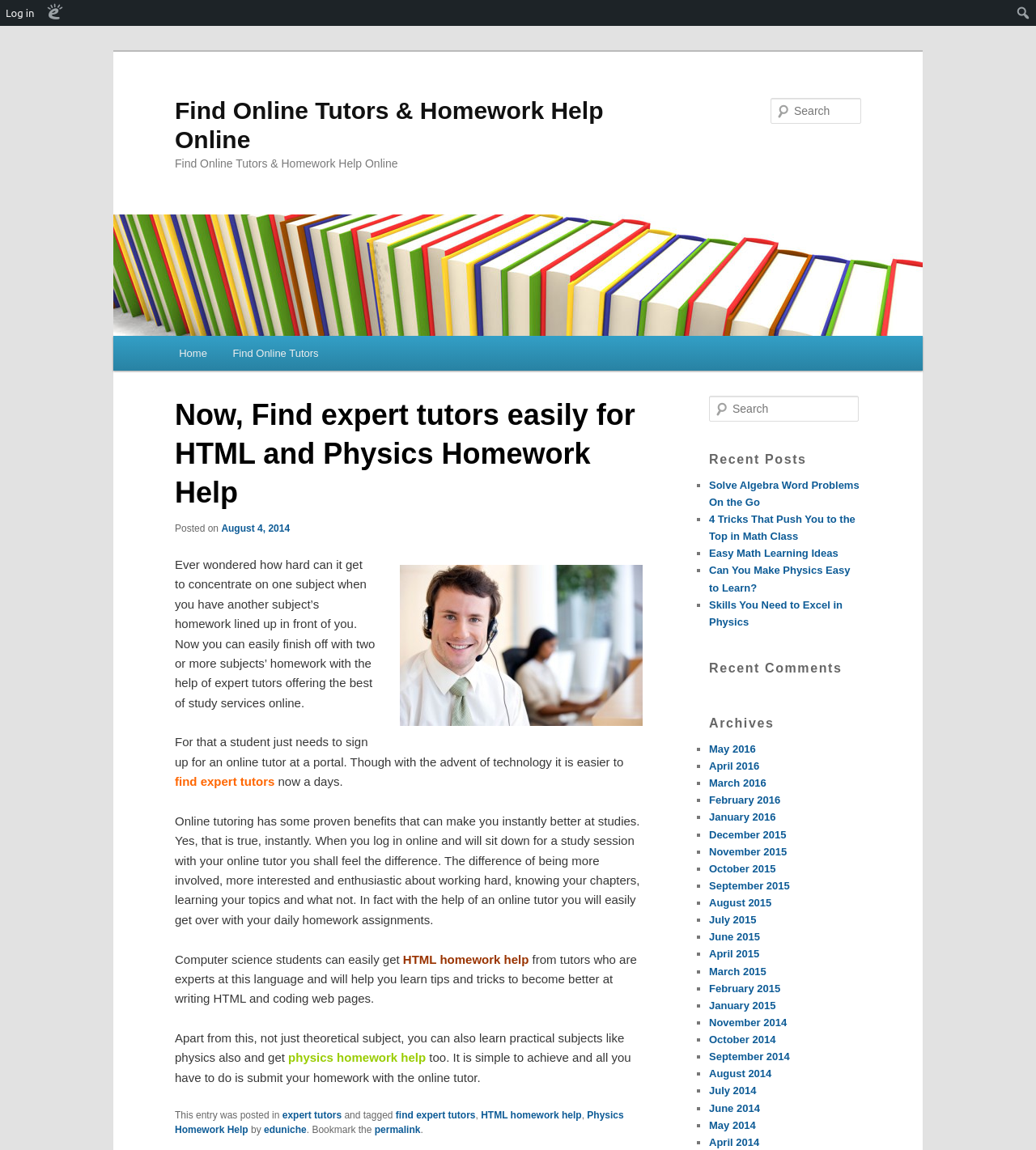Given the element description parent_node: Search name="s" placeholder="Search", specify the bounding box coordinates of the corresponding UI element in the format (top-left x, top-left y, bottom-right x, bottom-right y). All values must be between 0 and 1.

[0.744, 0.085, 0.831, 0.108]